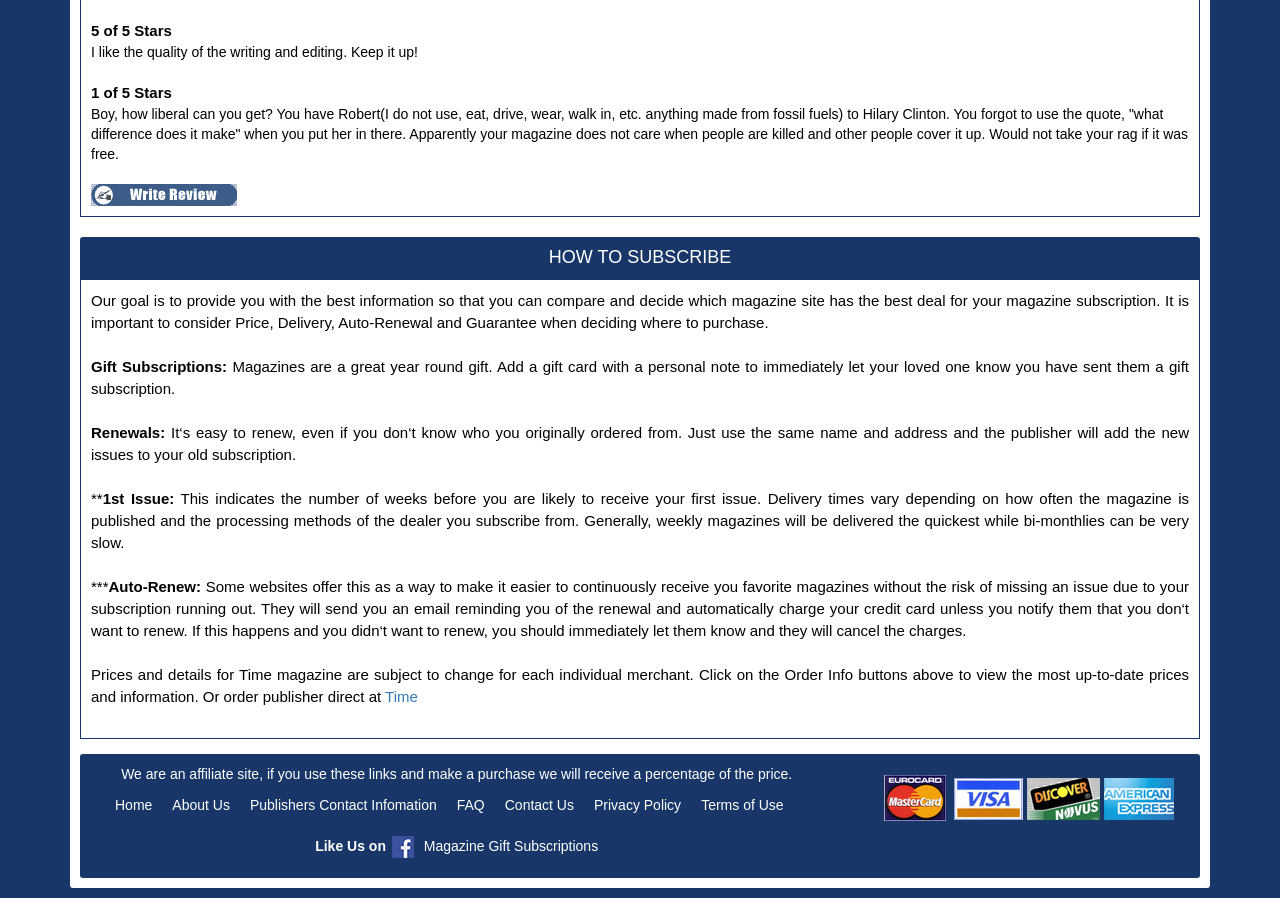What is the rating of the reviewer who likes the quality of writing and editing?
Identify the answer in the screenshot and reply with a single word or phrase.

5 of 5 Stars